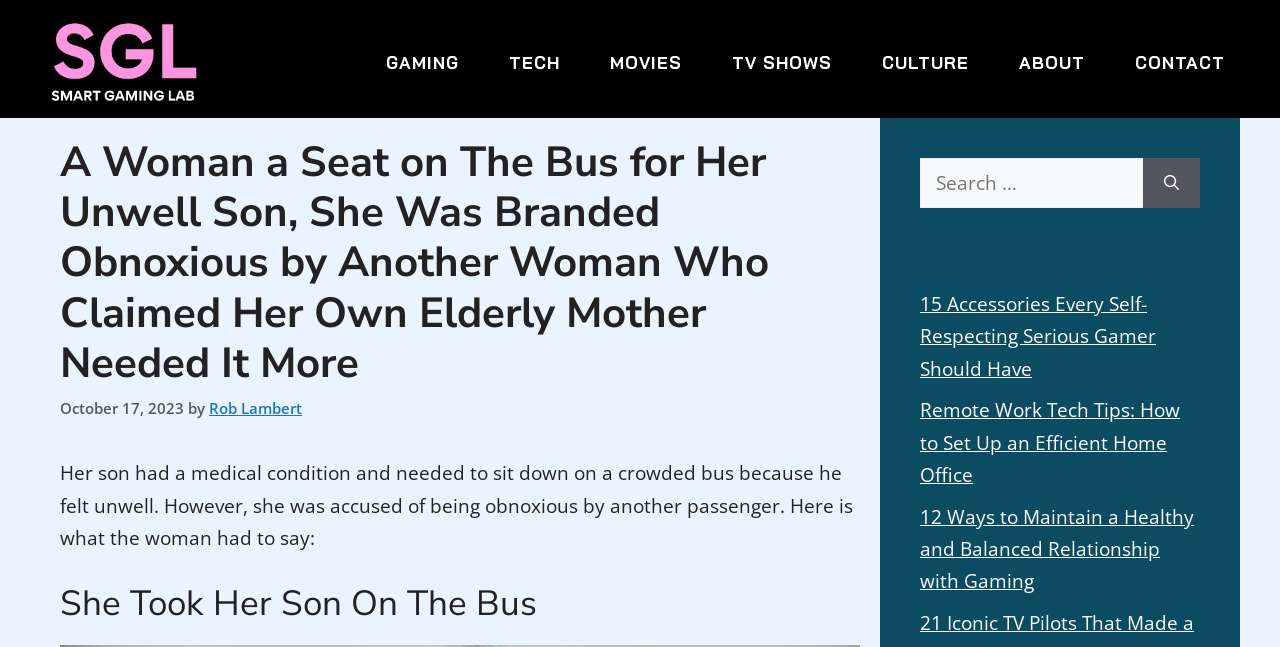Please determine the main heading text of this webpage.

A Woman a Seat on The Bus for Her Unwell Son, She Was Branded Obnoxious by Another Woman Who Claimed Her Own Elderly Mother Needed It More